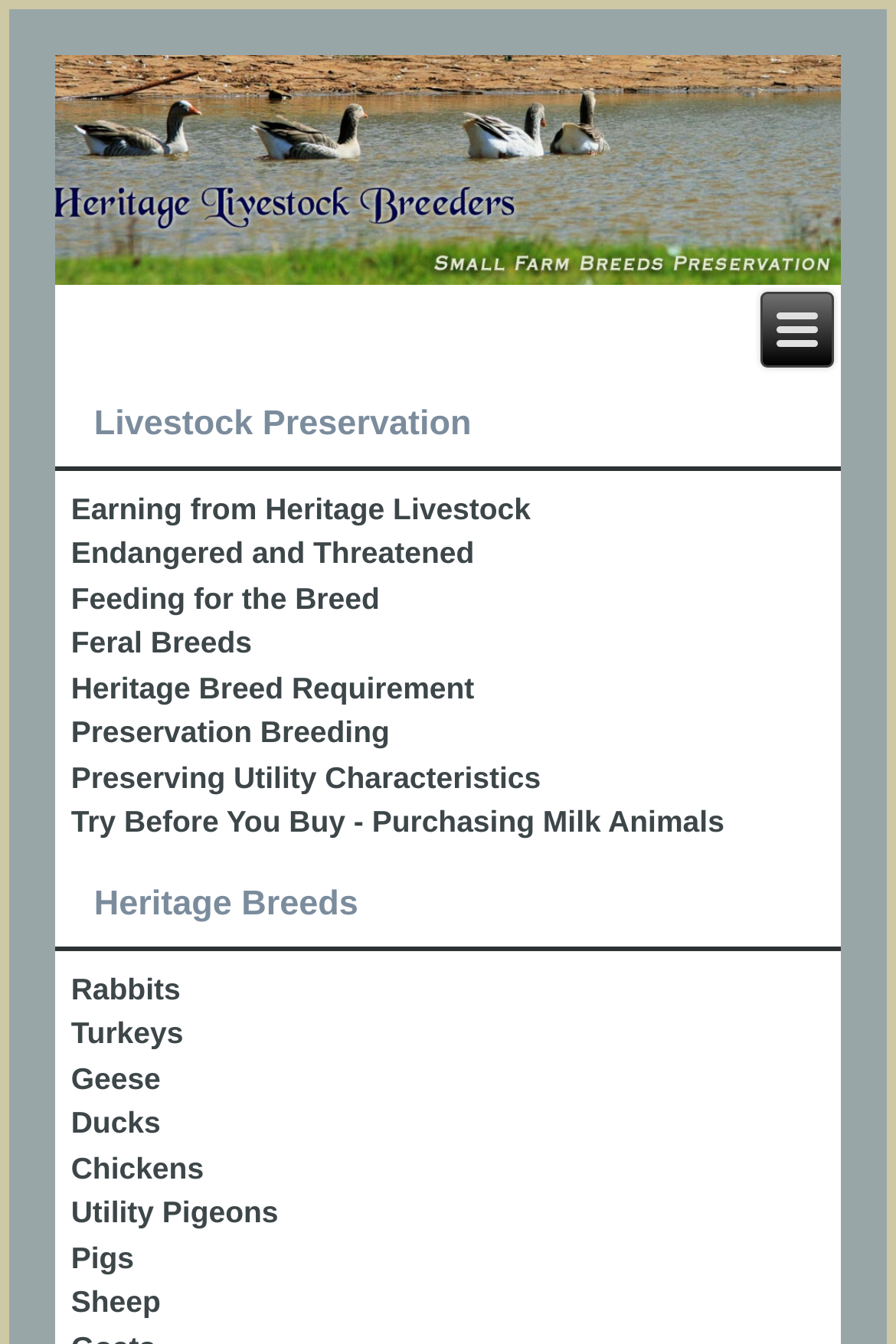For the given element description Earning from Heritage Livestock, determine the bounding box coordinates of the UI element. The coordinates should follow the format (top-left x, top-left y, bottom-right x, bottom-right y) and be within the range of 0 to 1.

[0.079, 0.366, 0.592, 0.391]